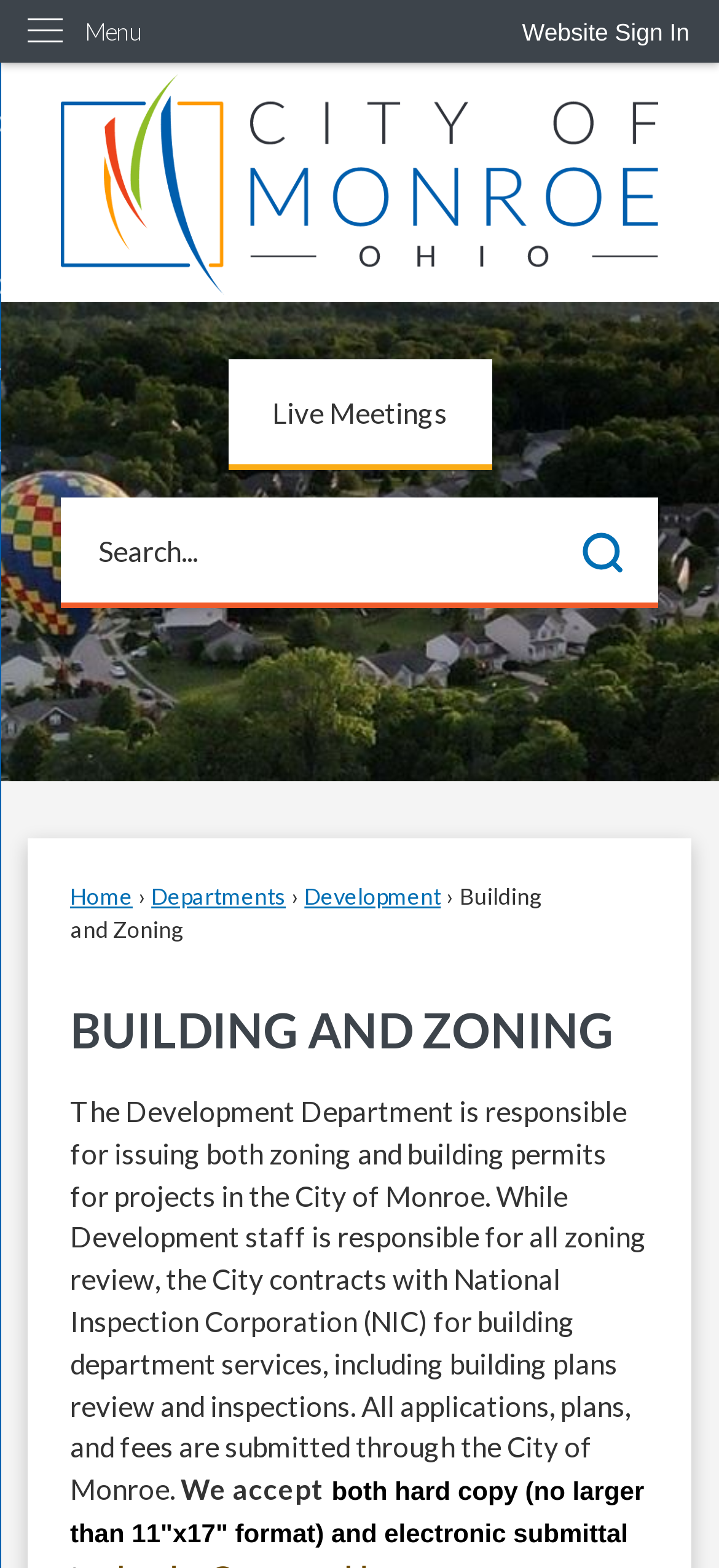What is the department responsible for issuing zoning and building permits?
From the image, respond with a single word or phrase.

Development Department